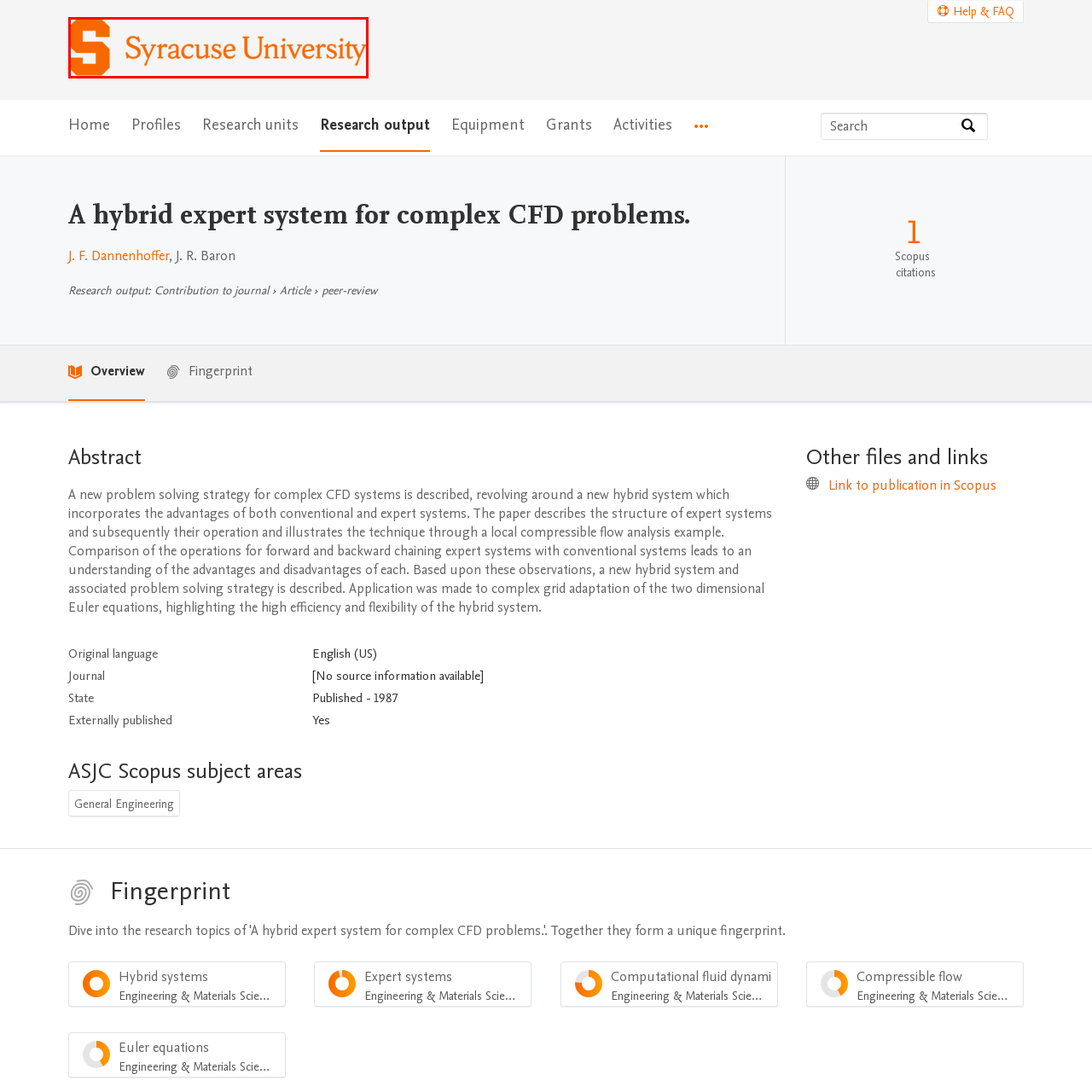Give a detailed narrative of the image enclosed by the red box.

The image displays the logo of Syracuse University, prominently featuring a large orange "S" set against a white background. Beneath the emblem, the words "Syracuse University" are elegantly inscribed in a complementary orange hue. This logo reflects the university's identity, symbolizing its values and connection to education and research. Positioned prominently on the webpage, it serves as a link to the main homepage of the Experts@Syracuse platform, which highlights the contributions and expertise of the university's faculty and research initiatives.